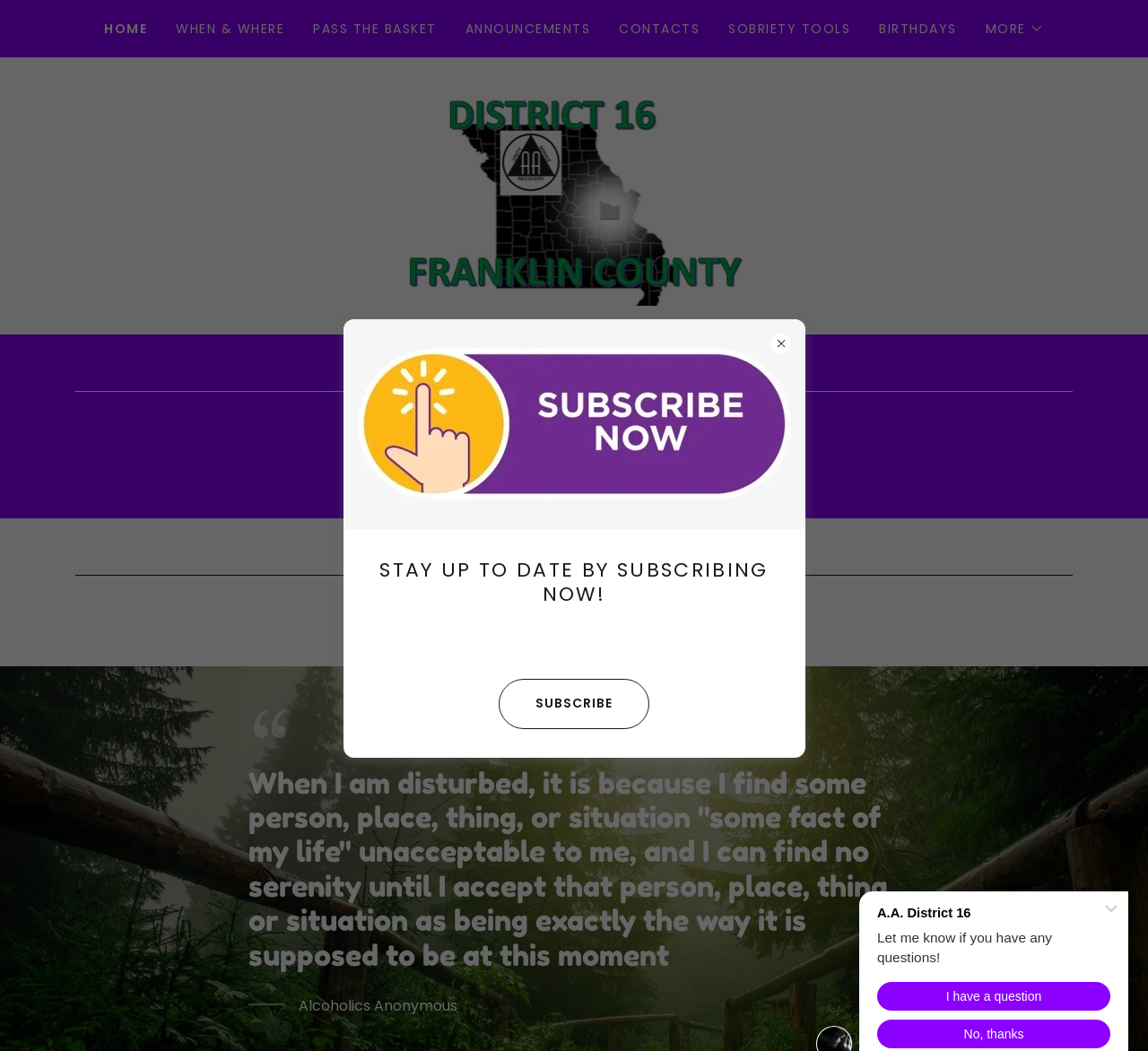Please specify the bounding box coordinates in the format (top-left x, top-left y, bottom-right x, bottom-right y), with values ranging from 0 to 1. Identify the bounding box for the UI component described as follows: Sobriety Tools

[0.63, 0.012, 0.745, 0.043]